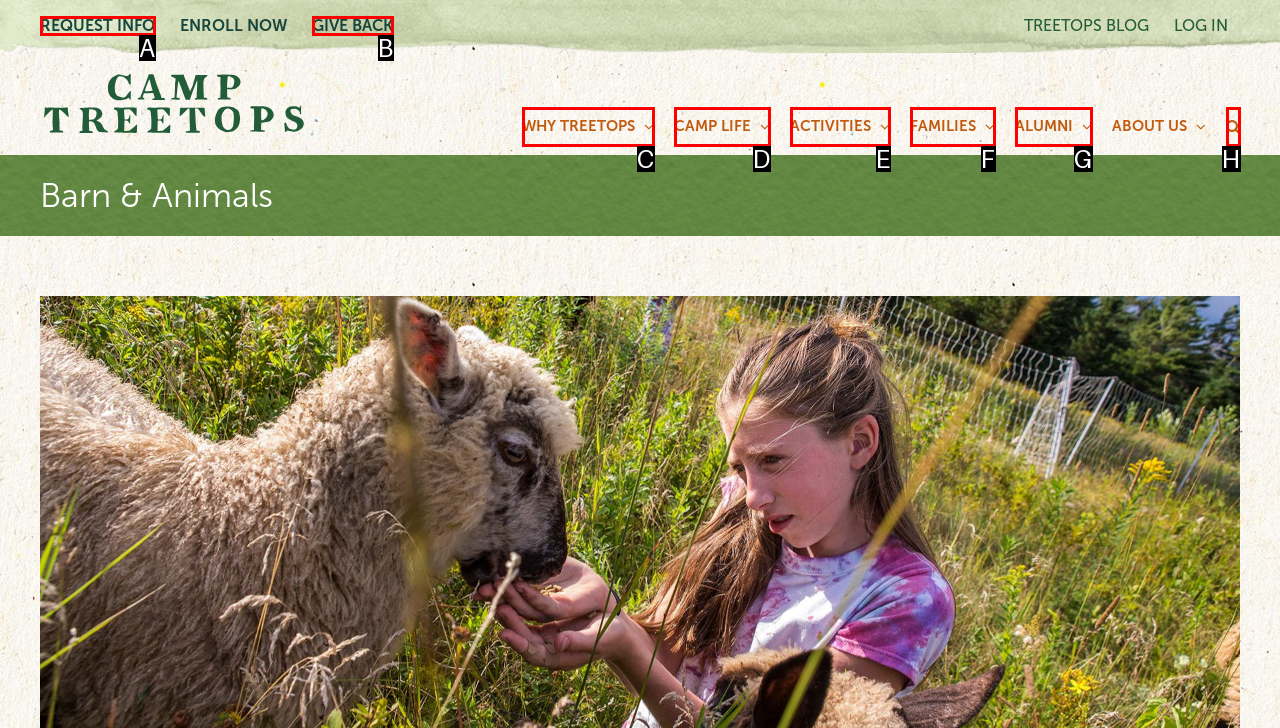Please determine which option aligns with the description: ALUMNI. Respond with the option’s letter directly from the available choices.

G